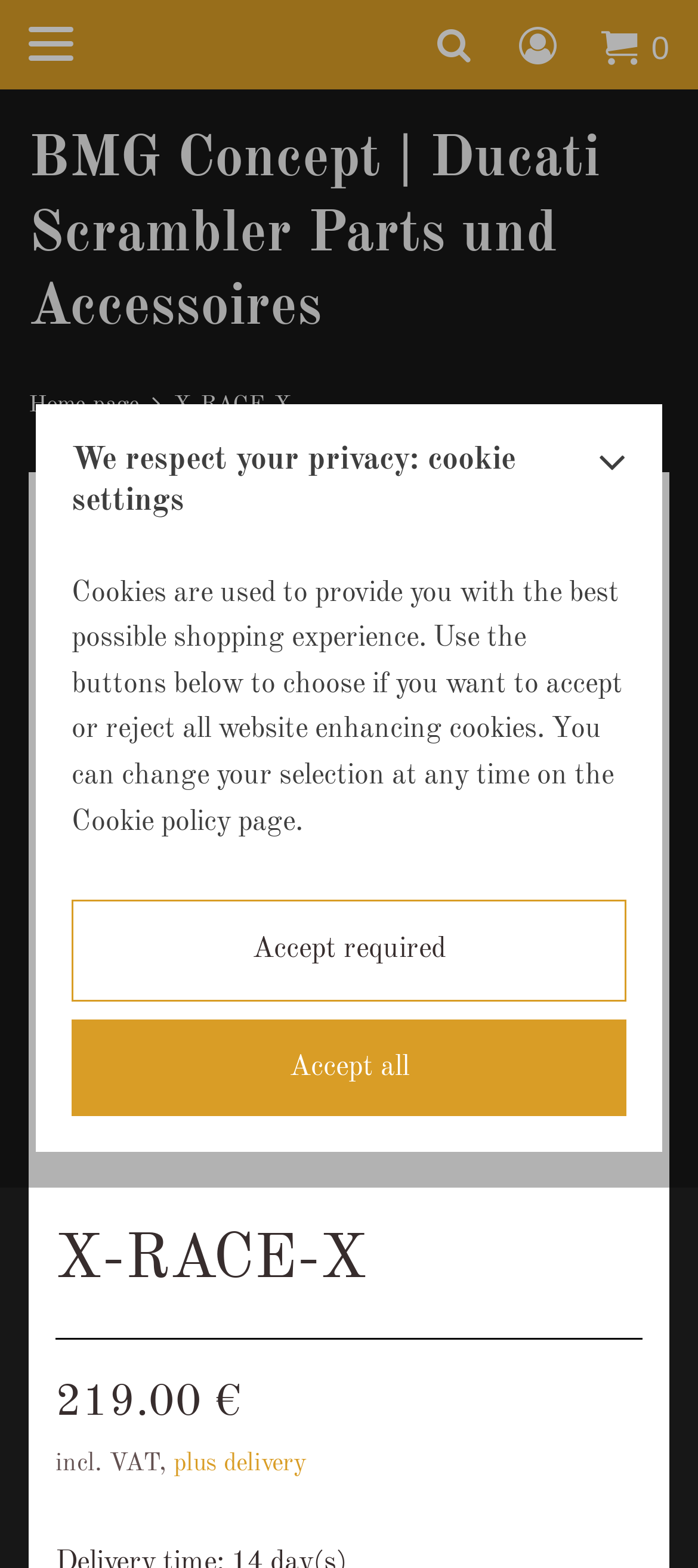Provide the bounding box coordinates for the area that should be clicked to complete the instruction: "View X-RACE-X details".

[0.249, 0.251, 0.418, 0.266]